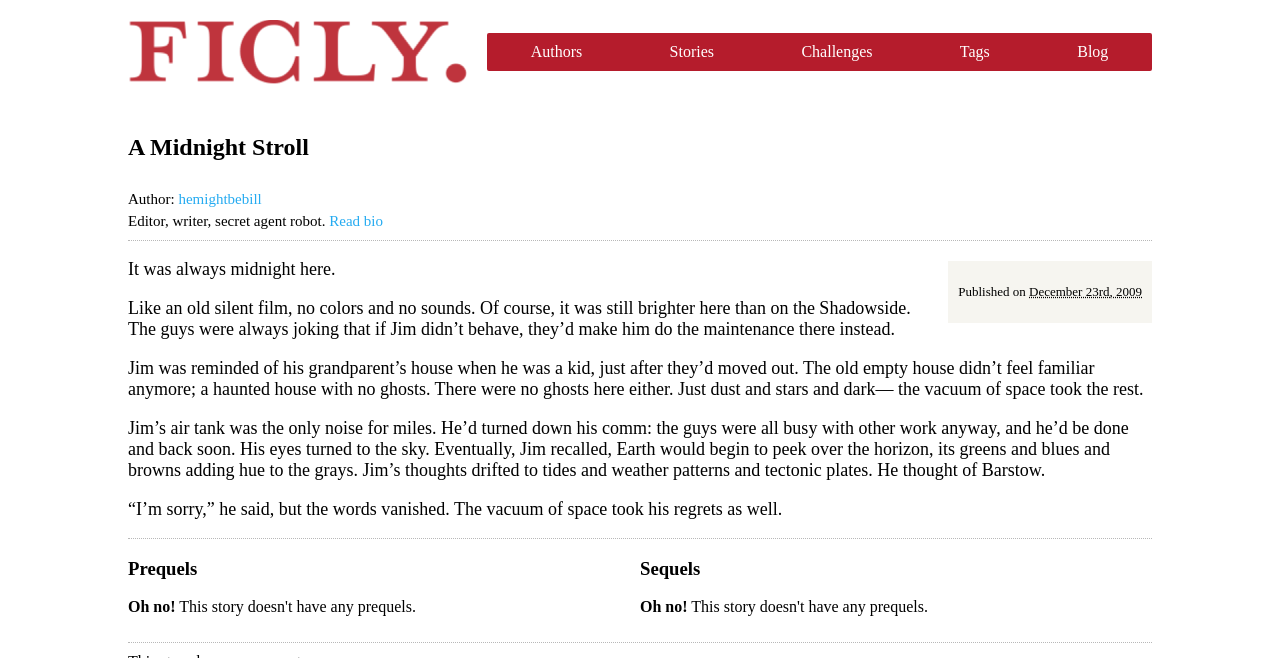What is the name of the website?
Answer the question with as much detail as possible.

The name of the website can be found in the heading element with the text 'Ficly' which is located at the top of the webpage, and is also a link element that can be clicked to navigate to the website's homepage.